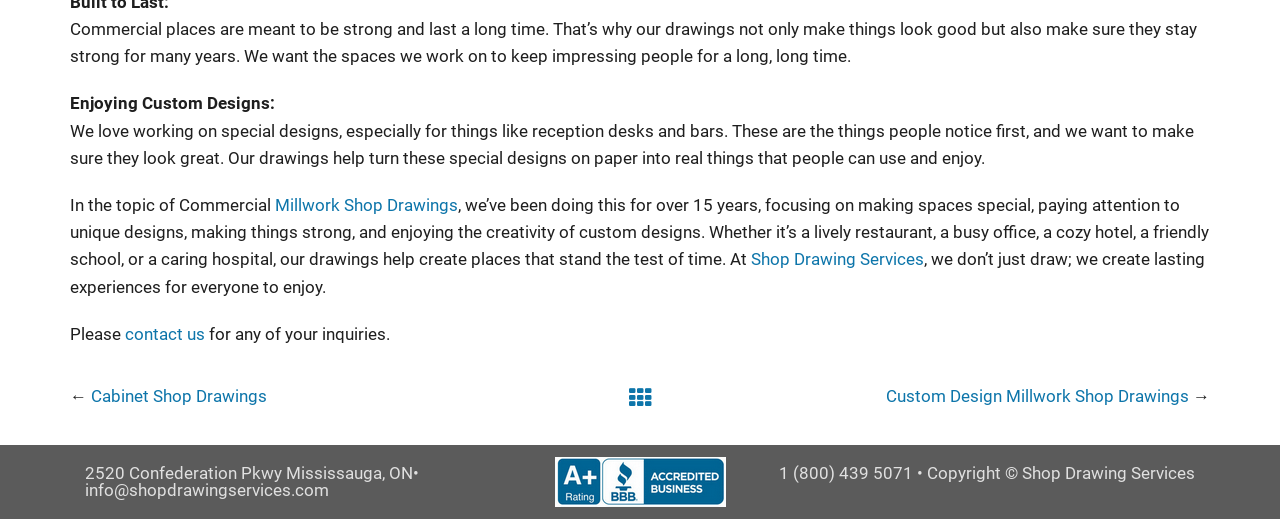What is the main focus of the company?
Please answer the question with a detailed response using the information from the screenshot.

Based on the text, the company focuses on creating strong and lasting commercial designs, including custom designs for reception desks and bars, and ensuring that the spaces they work on remain impressive for a long time.